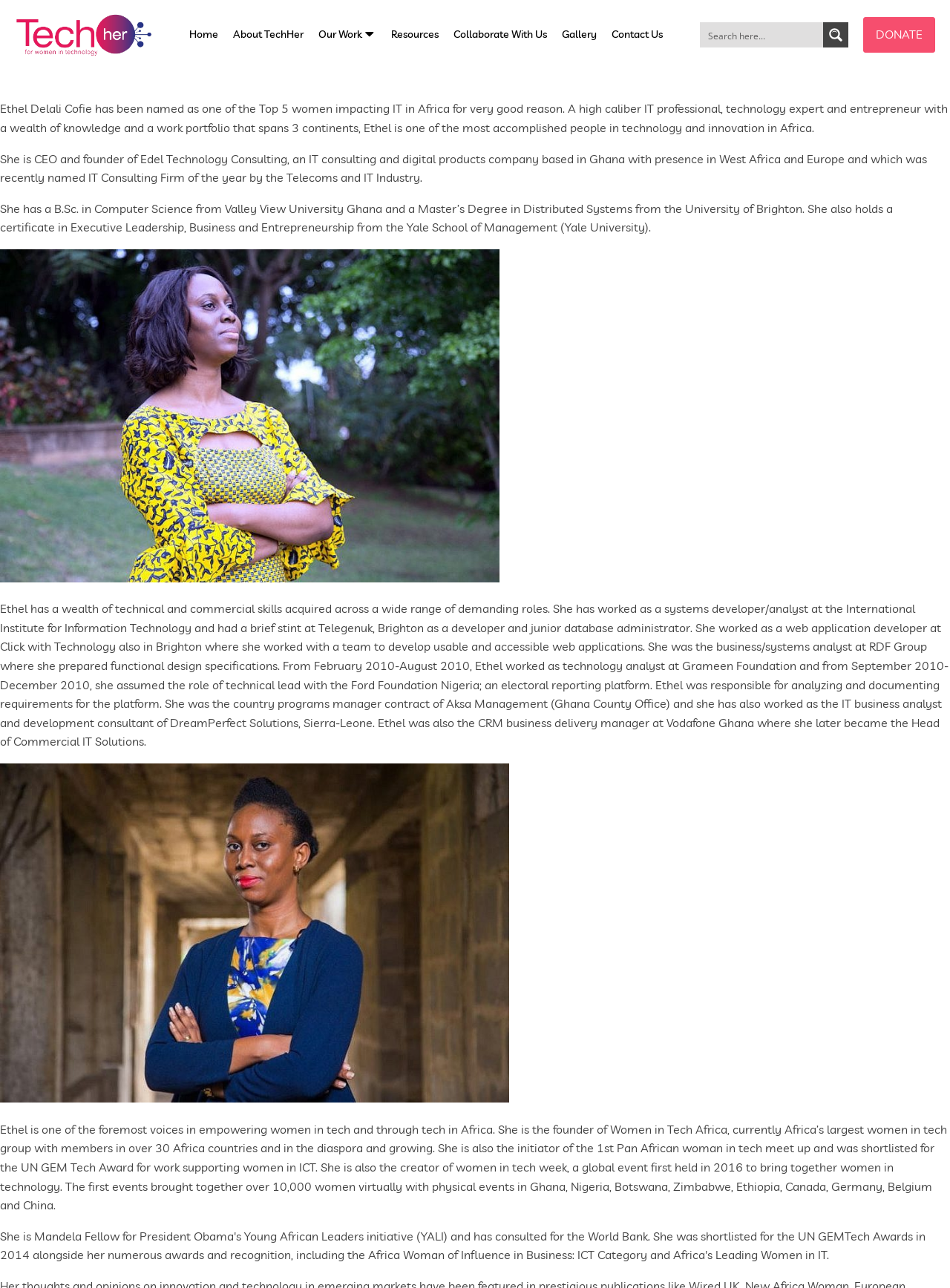How many continents has Ethel worked on?
Observe the image and answer the question with a one-word or short phrase response.

3